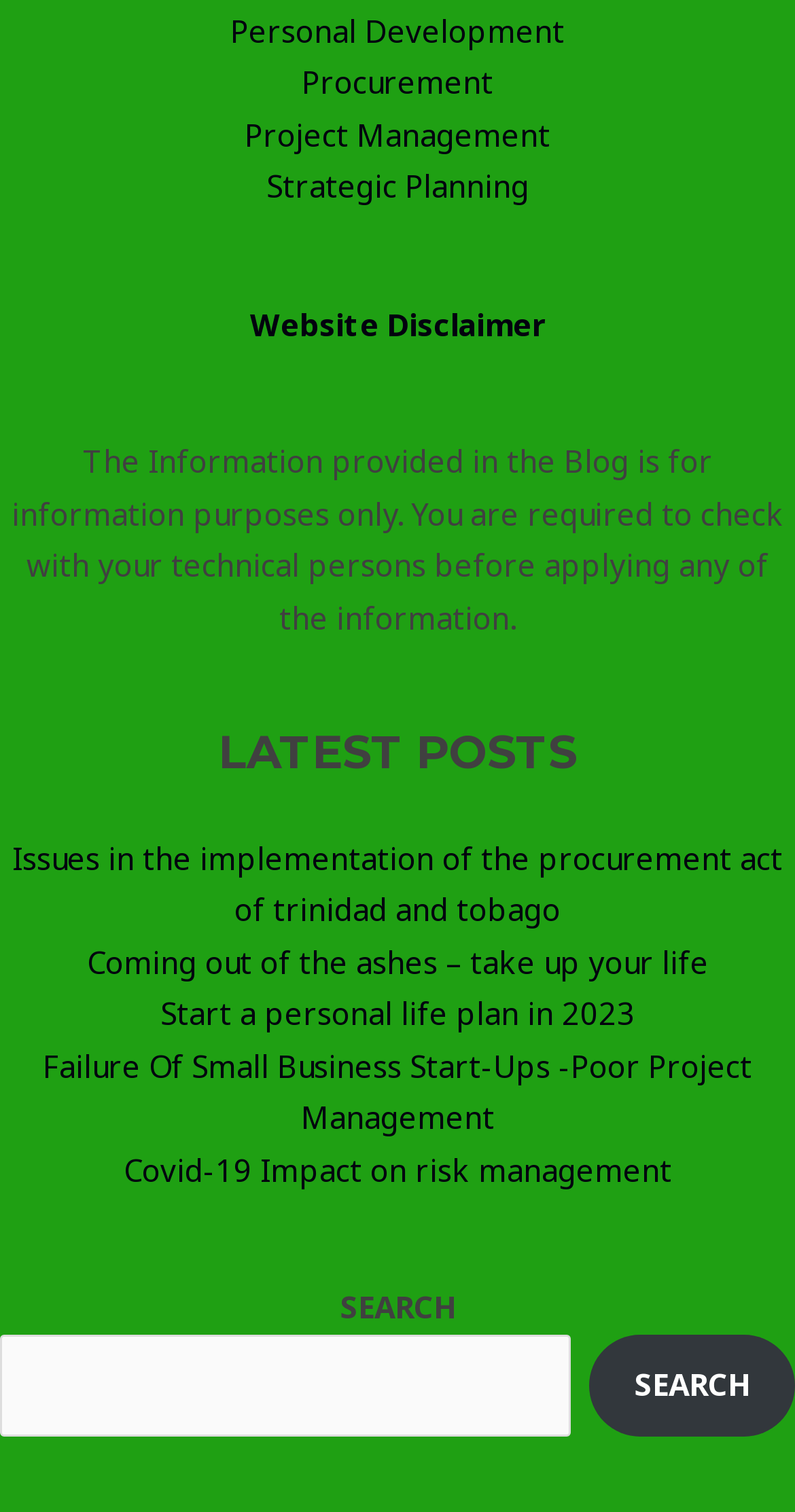Can you specify the bounding box coordinates for the region that should be clicked to fulfill this instruction: "Explore the topic of Start a personal life plan in 2023".

[0.201, 0.656, 0.799, 0.683]